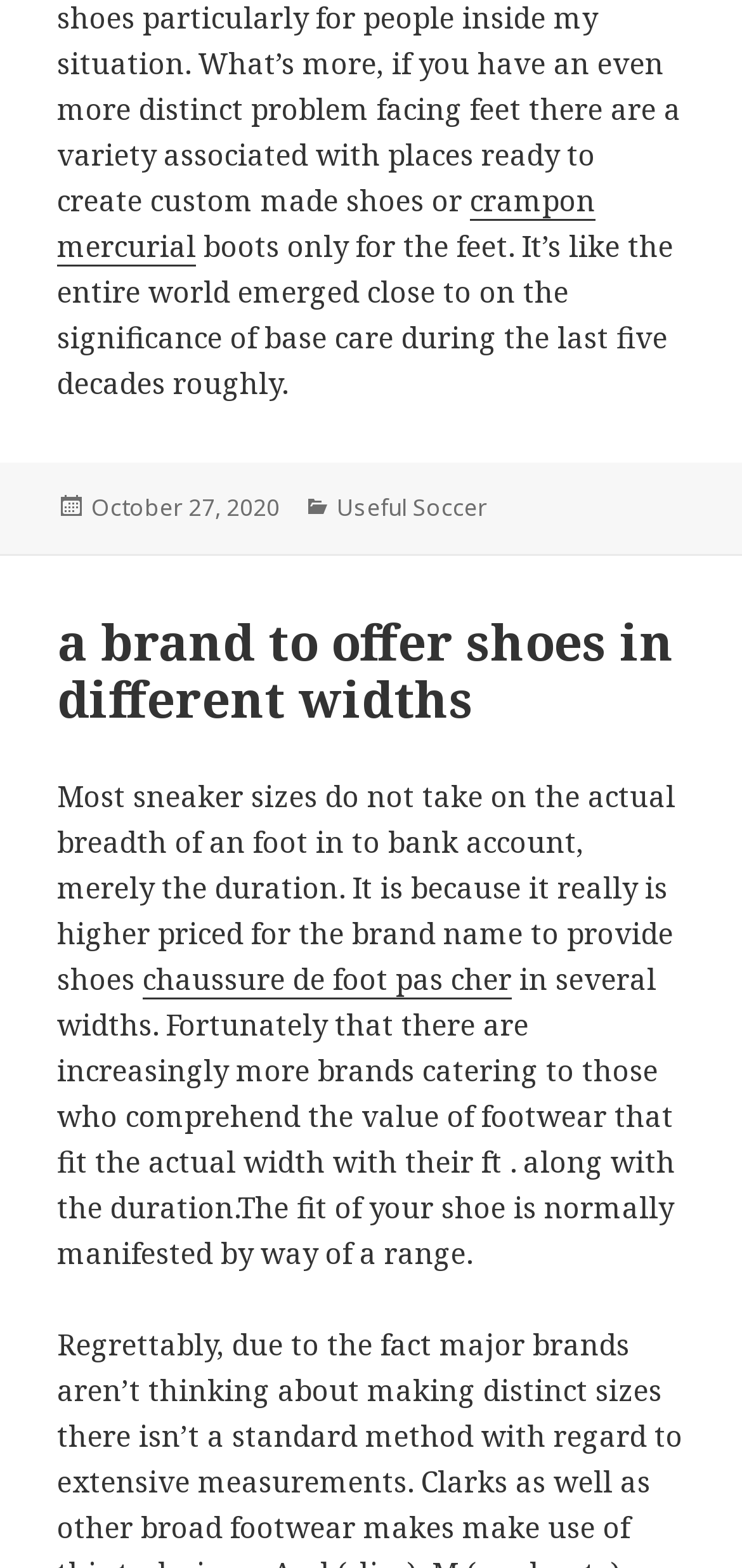Find and provide the bounding box coordinates for the UI element described with: "crampon mercurial".

[0.077, 0.116, 0.803, 0.17]